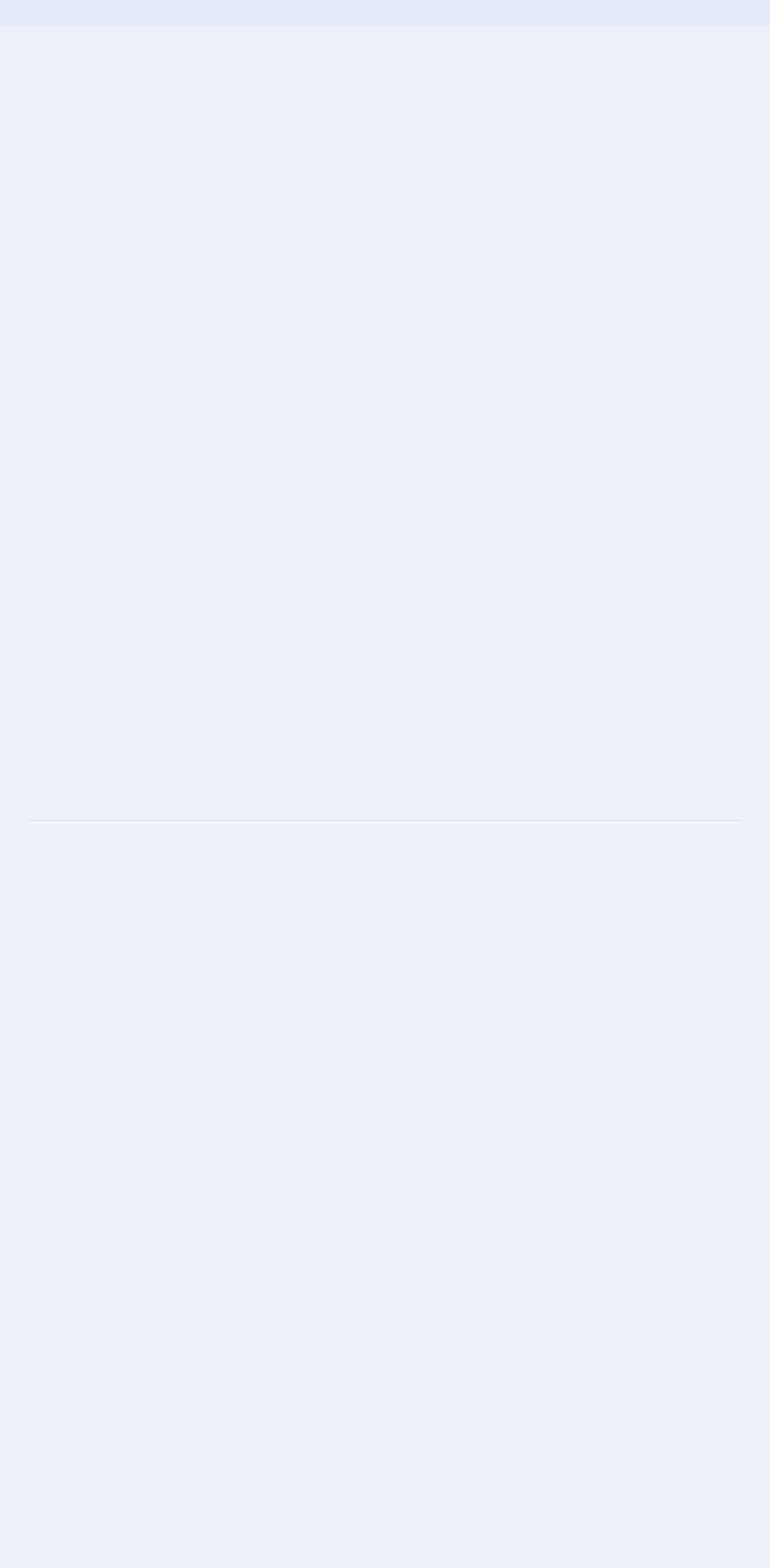Please identify the bounding box coordinates of the region to click in order to complete the task: "Share on WhatsApp". The coordinates must be four float numbers between 0 and 1, specified as [left, top, right, bottom].

None